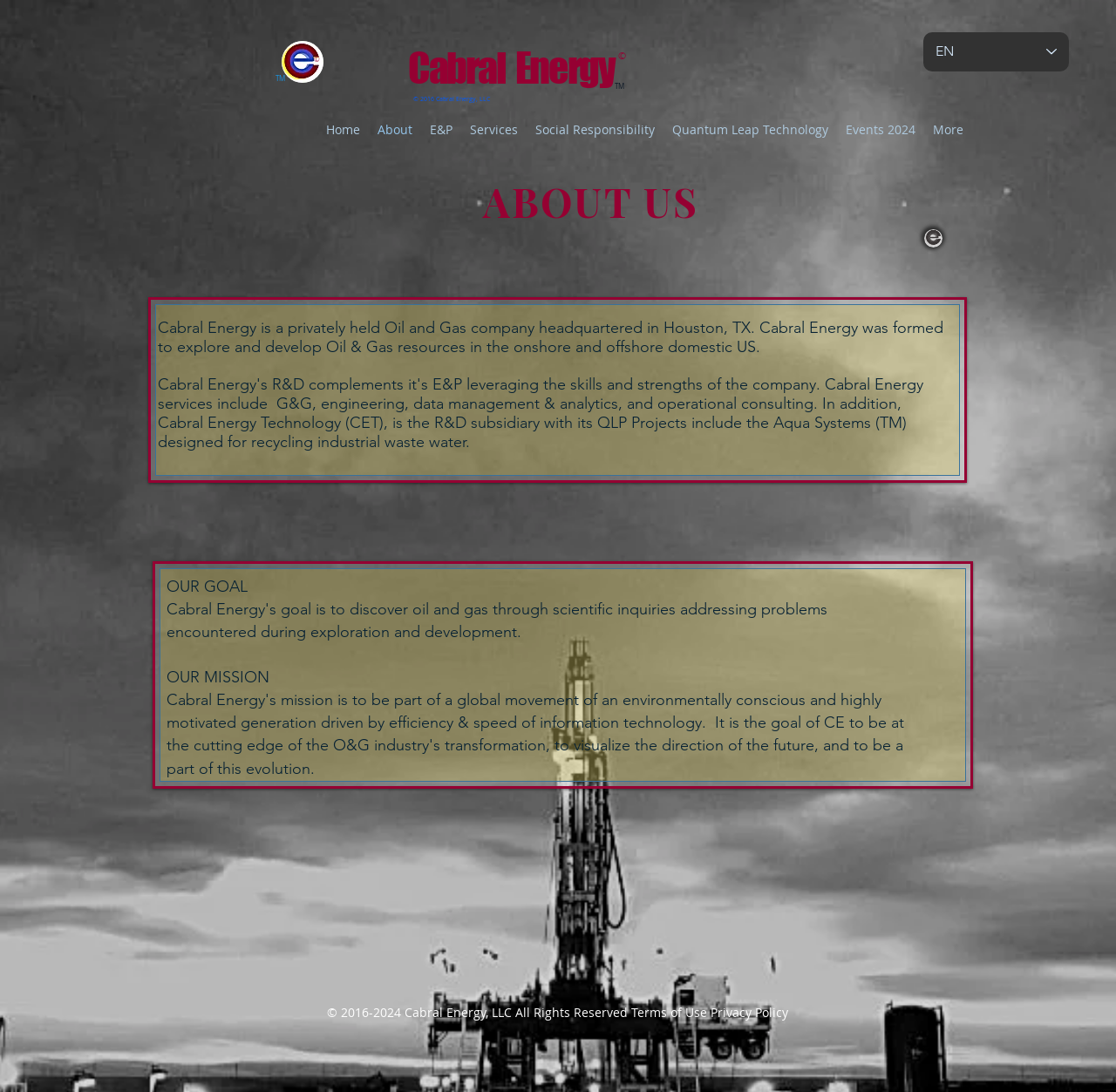Identify the bounding box coordinates for the region of the element that should be clicked to carry out the instruction: "View Events 2024". The bounding box coordinates should be four float numbers between 0 and 1, i.e., [left, top, right, bottom].

[0.75, 0.105, 0.828, 0.133]